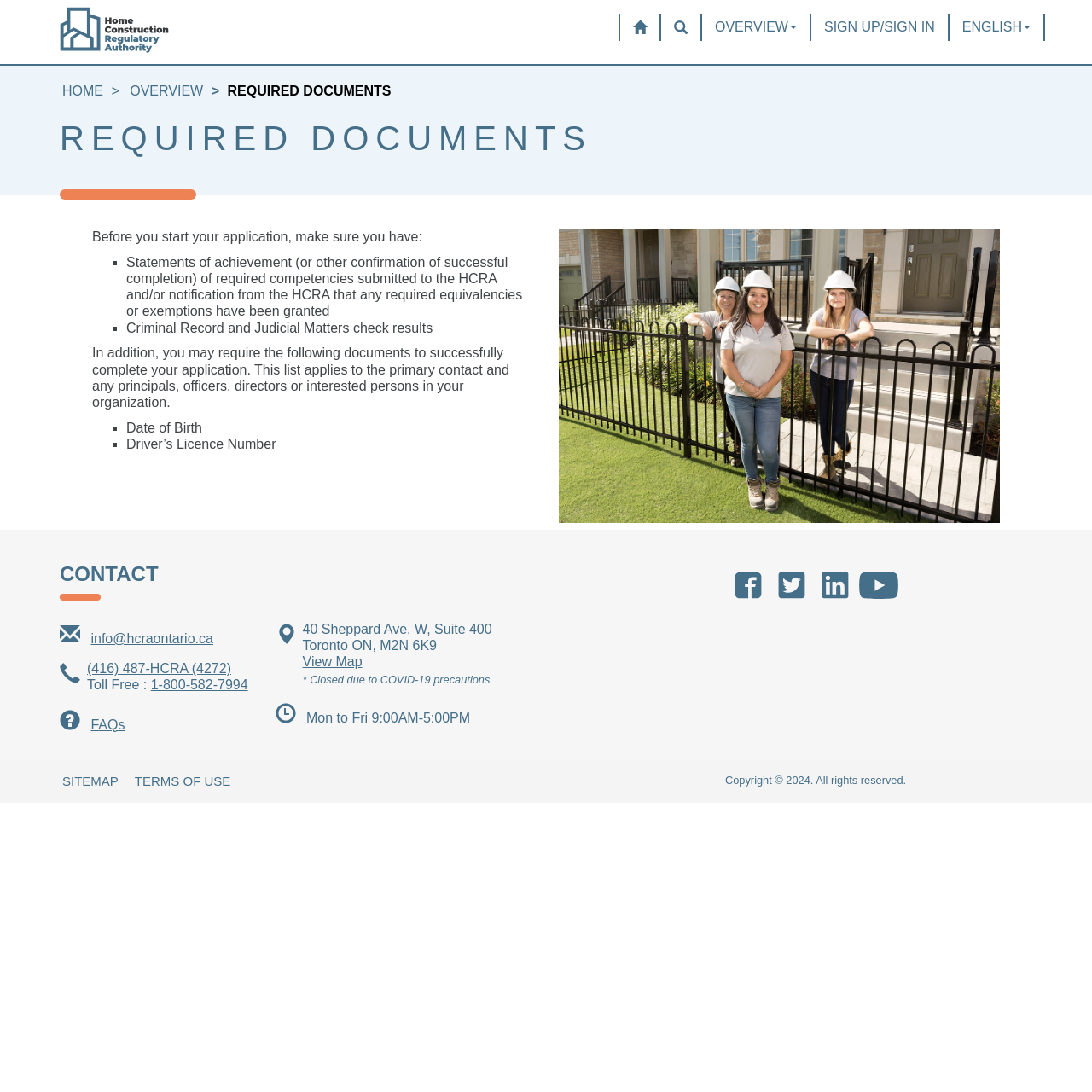Provide the bounding box coordinates of the UI element that matches the description: "Terms of Use".

[0.123, 0.708, 0.211, 0.722]